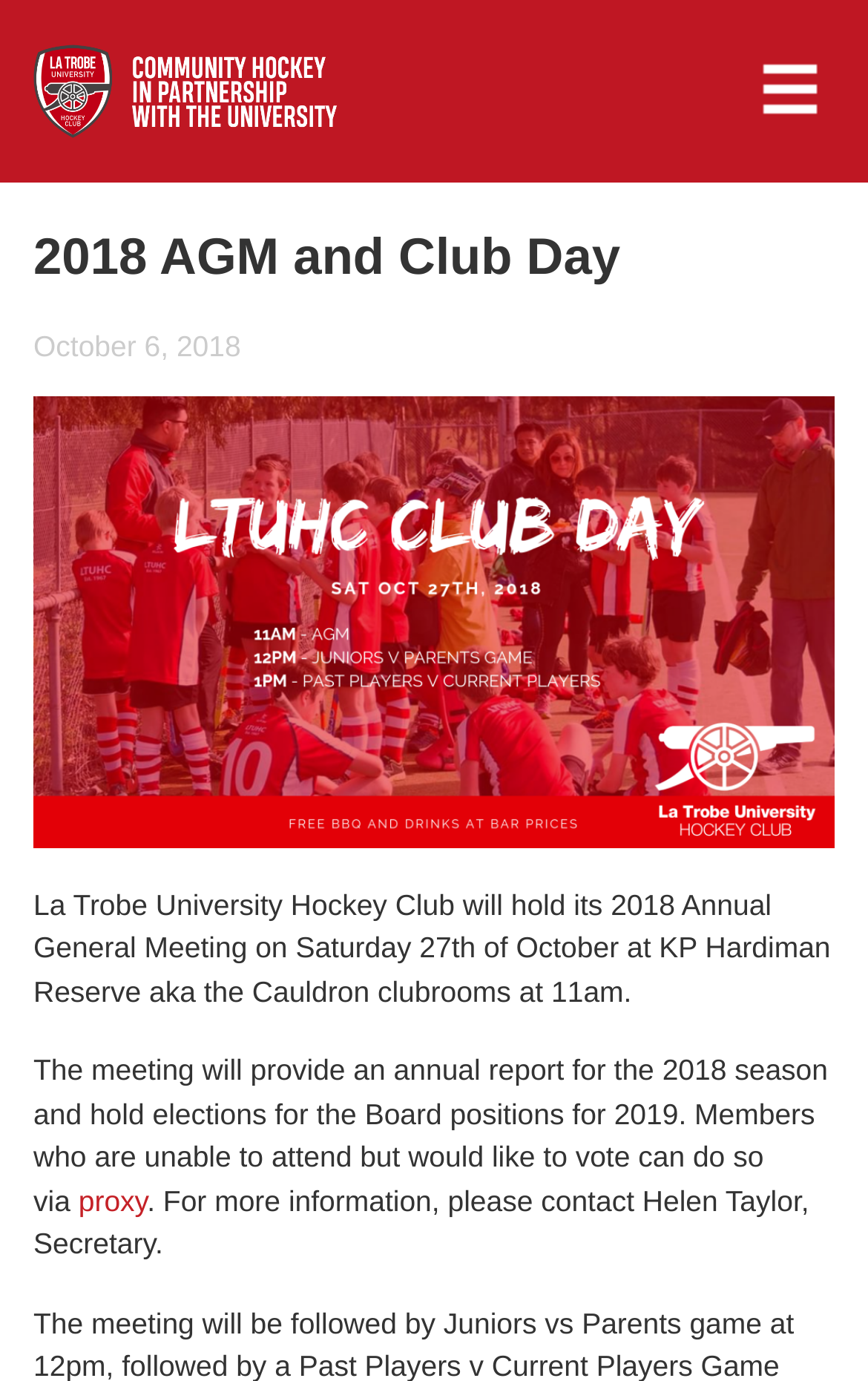What is the purpose of the Annual General Meeting?
Respond to the question with a well-detailed and thorough answer.

The purpose of the Annual General Meeting can be inferred from the text 'The meeting will provide an annual report for the 2018 season and hold elections for the Board positions for 2019.'